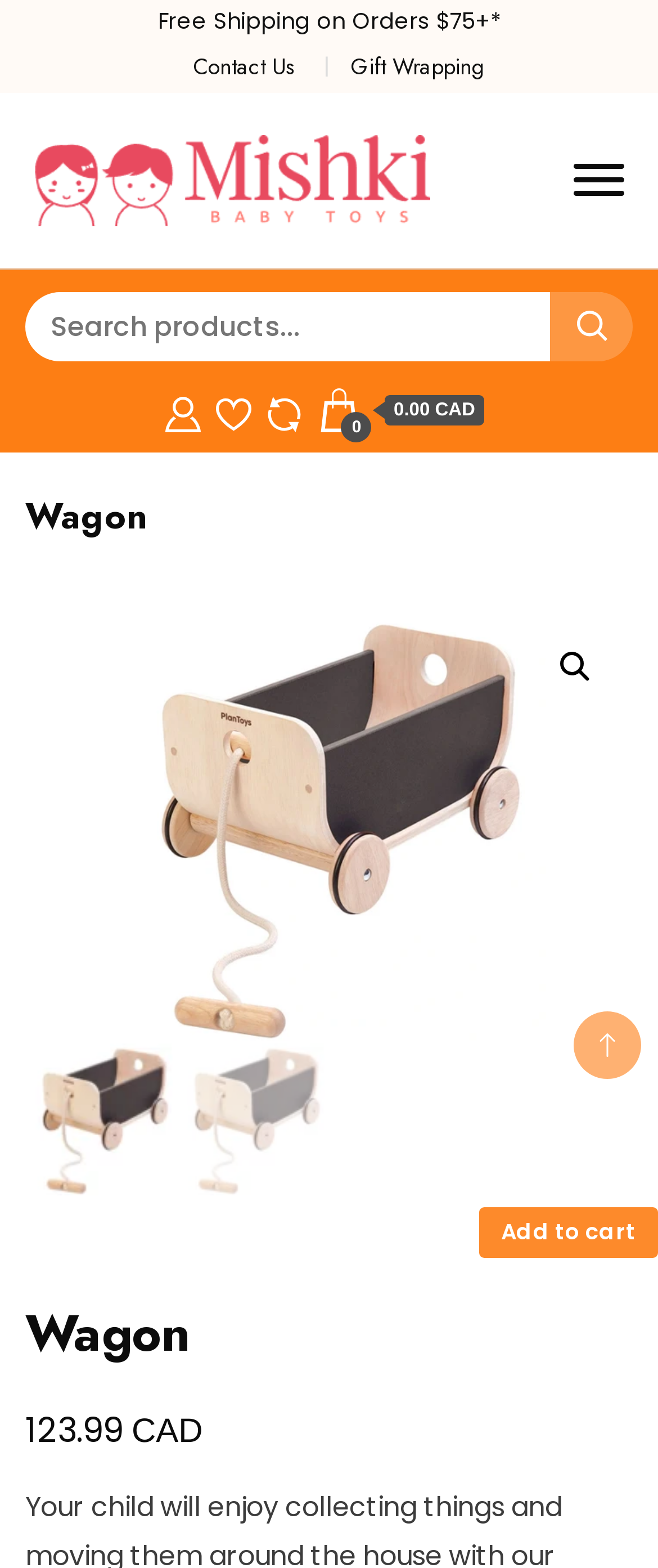Explain the webpage's layout and main content in detail.

This webpage is about a product called "Wagon" from Mishki, which offers soft and plush baby toys. At the top of the page, there is a notification about free shipping on orders over $75. Below this, there are links to "Contact Us" and "Gift Wrapping" on the left, and the website's logo with a link to the homepage on the right.

On the top-right corner, there is a search bar with a magnifying glass icon and a button to submit the search query. Next to the search bar, there is a button with no label, possibly a menu or navigation button.

Below the search bar, there are links to "My Account", "Products in Wishlist", and "Compare Product", each accompanied by a small icon. On the right side of these links, there is a link displaying the current total cost of the items in the cart, which is $0.00 CAD.

The main content of the page is divided into two sections. On the left, there is a large image of the product, and on the right, there are details about the product, including its name, "Wagon", and its price, $123.99 CAD. There is also a call-to-action button to "Add to cart: “Wagon”".

At the bottom of the page, there are more links and images, including a link to the website's homepage, and several small images, possibly related to the product or the website's features.